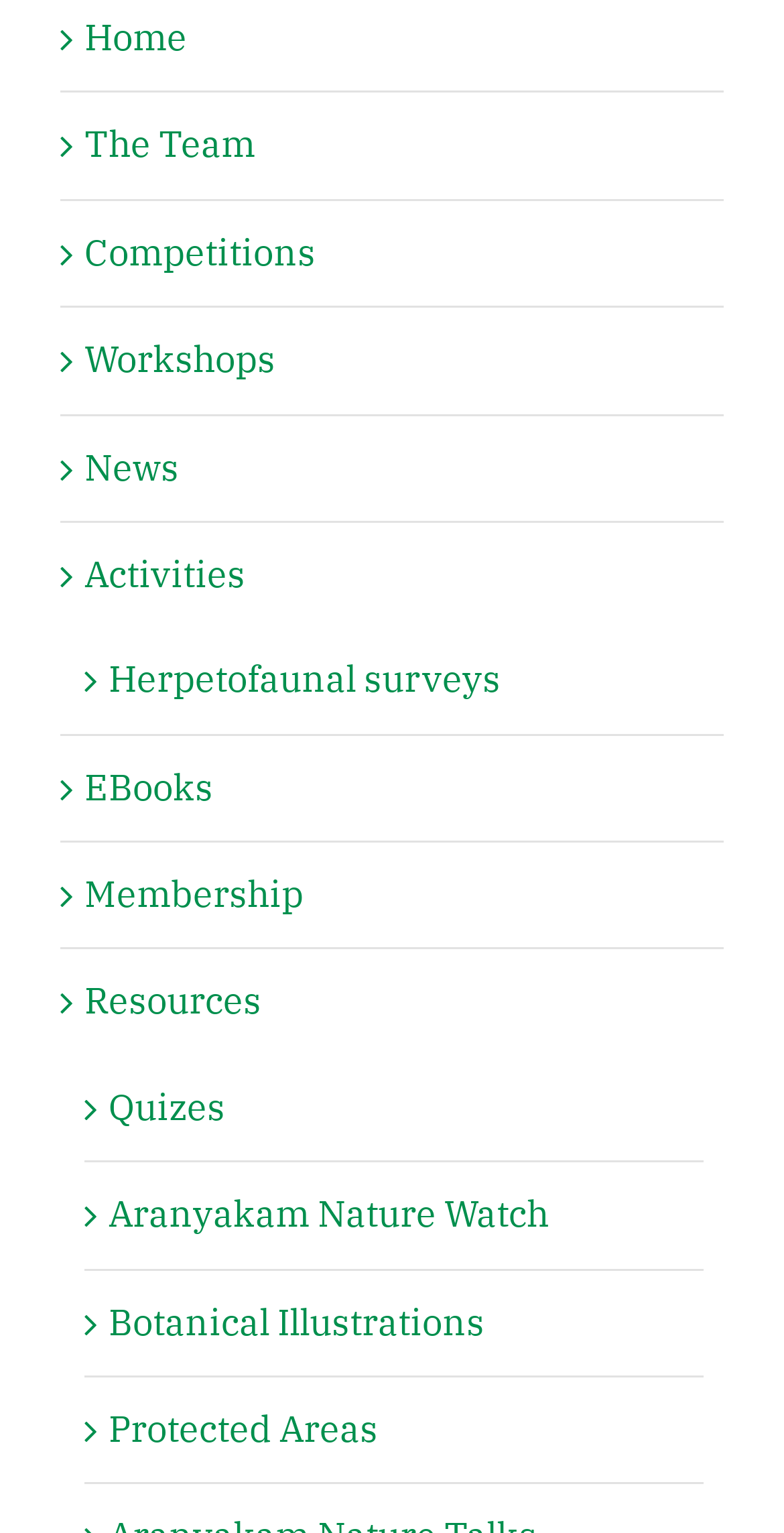Identify the bounding box coordinates for the element you need to click to achieve the following task: "access membership". Provide the bounding box coordinates as four float numbers between 0 and 1, in the form [left, top, right, bottom].

[0.108, 0.568, 0.387, 0.598]